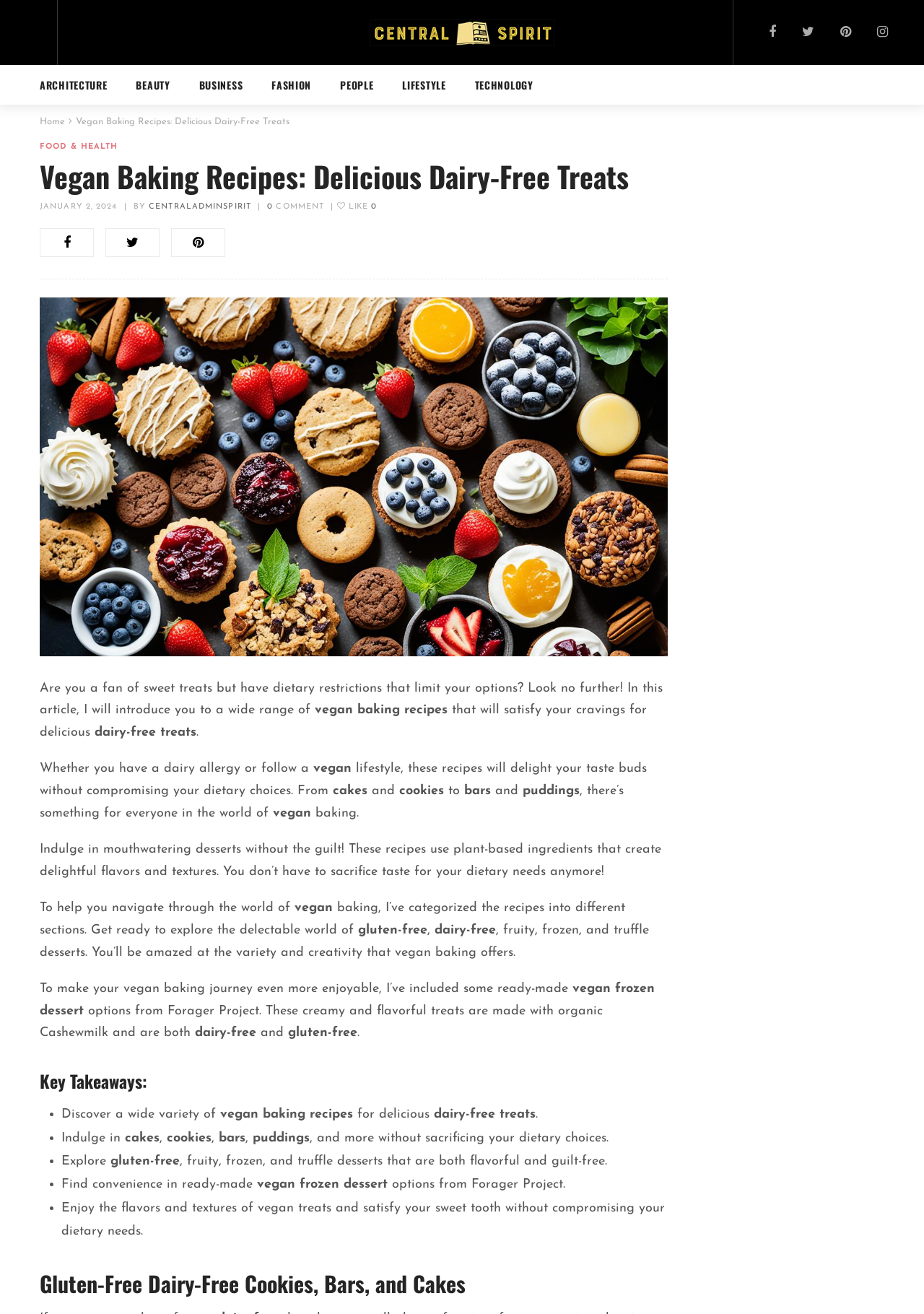Bounding box coordinates should be provided in the format (top-left x, top-left y, bottom-right x, bottom-right y) with all values between 0 and 1. Identify the bounding box for this UI element: Technology

[0.746, 0.499, 0.809, 0.505]